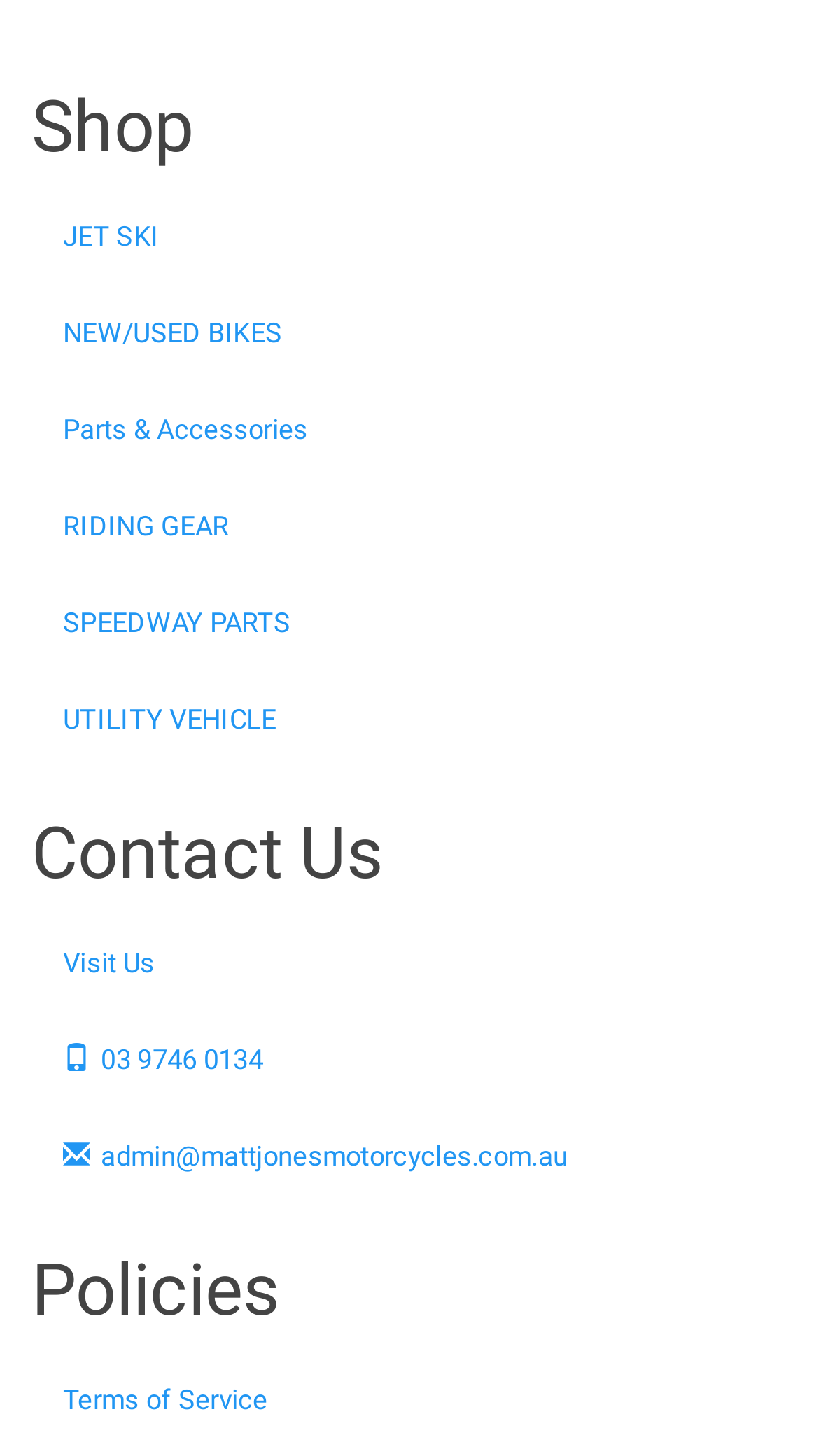Provide the bounding box coordinates for the specified HTML element described in this description: "Parts & Accessories". The coordinates should be four float numbers ranging from 0 to 1, in the format [left, top, right, bottom].

[0.038, 0.264, 0.962, 0.328]